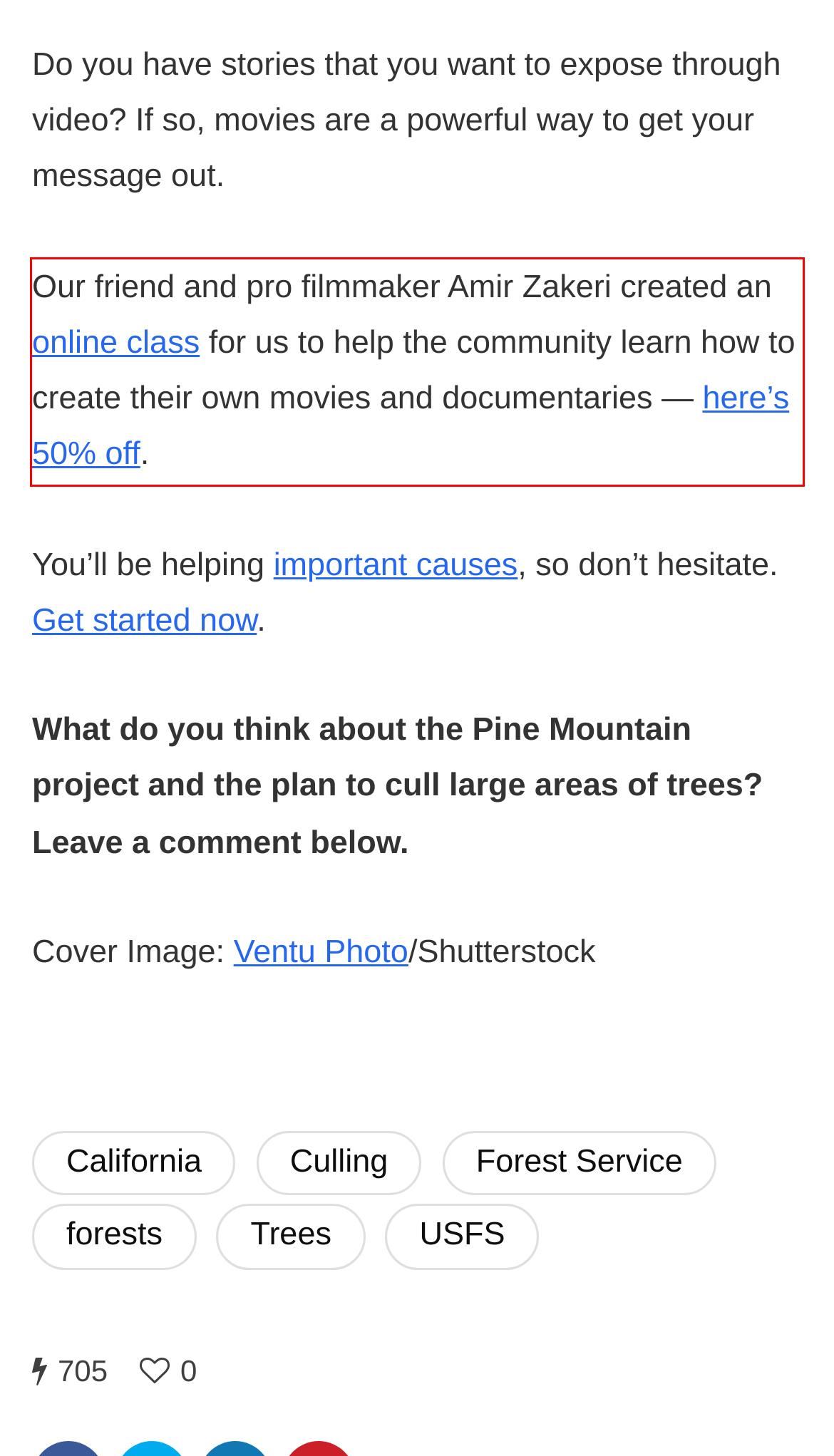You are provided with a screenshot of a webpage featuring a red rectangle bounding box. Extract the text content within this red bounding box using OCR.

Our friend and pro filmmaker Amir Zakeri created an online class for us to help the community learn how to create their own movies and documentaries — here’s 50% off.